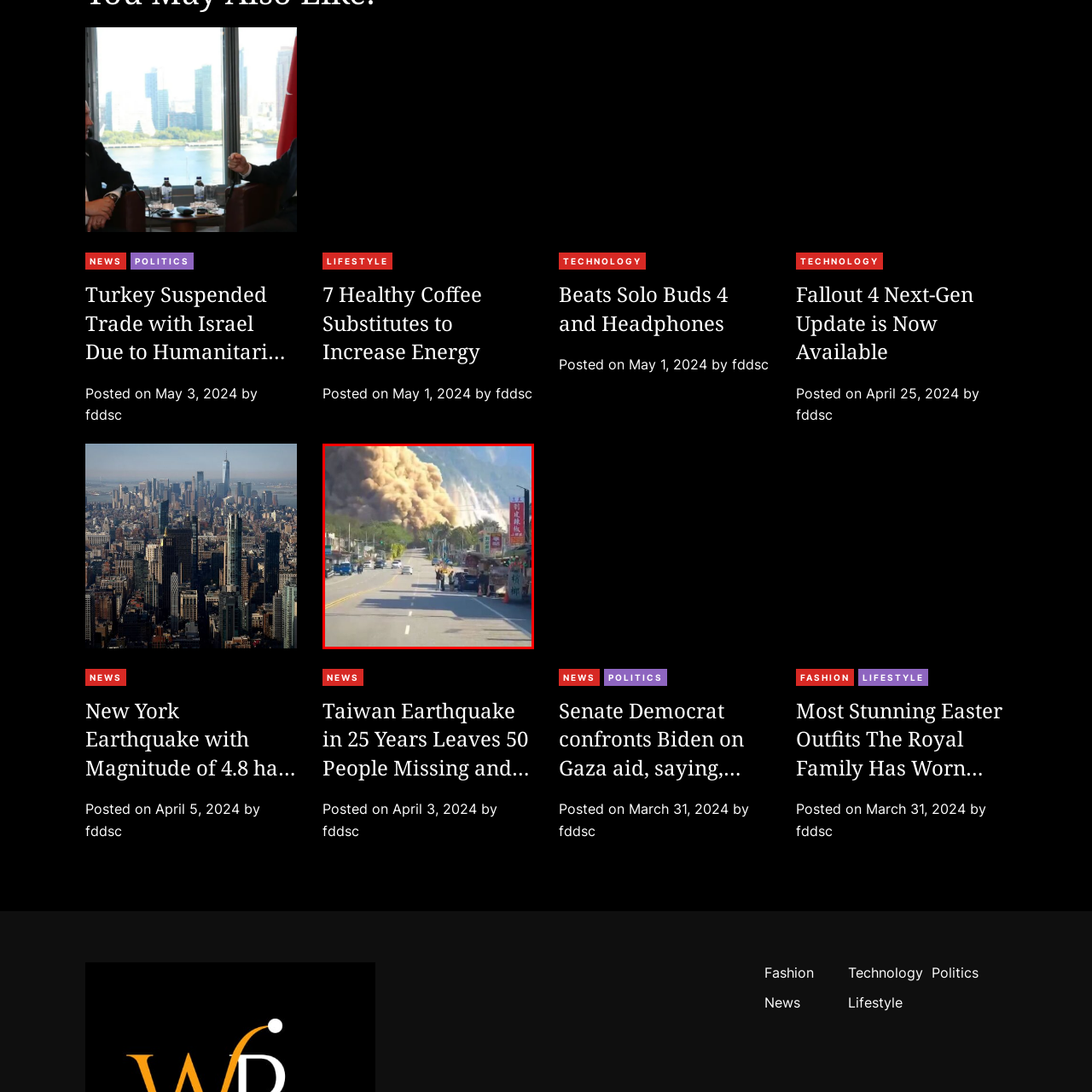What is the mood evoked by the imagery?
Observe the image marked by the red bounding box and generate a detailed answer to the question.

The caption states that the imagery evokes a sense of urgency and concern, reflecting the aftermath of a natural disaster that has left numerous individuals missing and casualties reported.